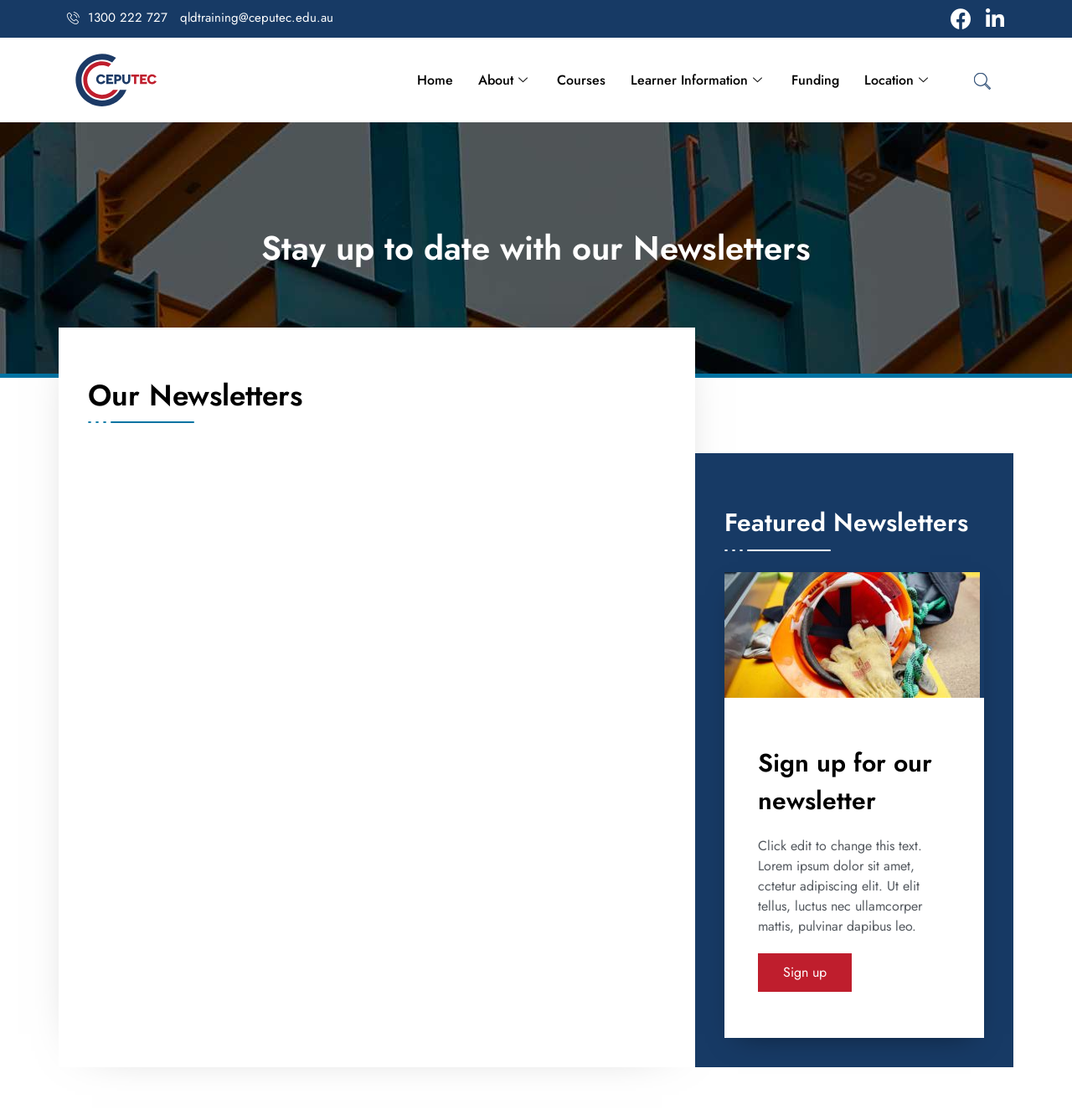Locate the bounding box coordinates of the element I should click to achieve the following instruction: "Sign up for the newsletter".

[0.707, 0.851, 0.795, 0.886]